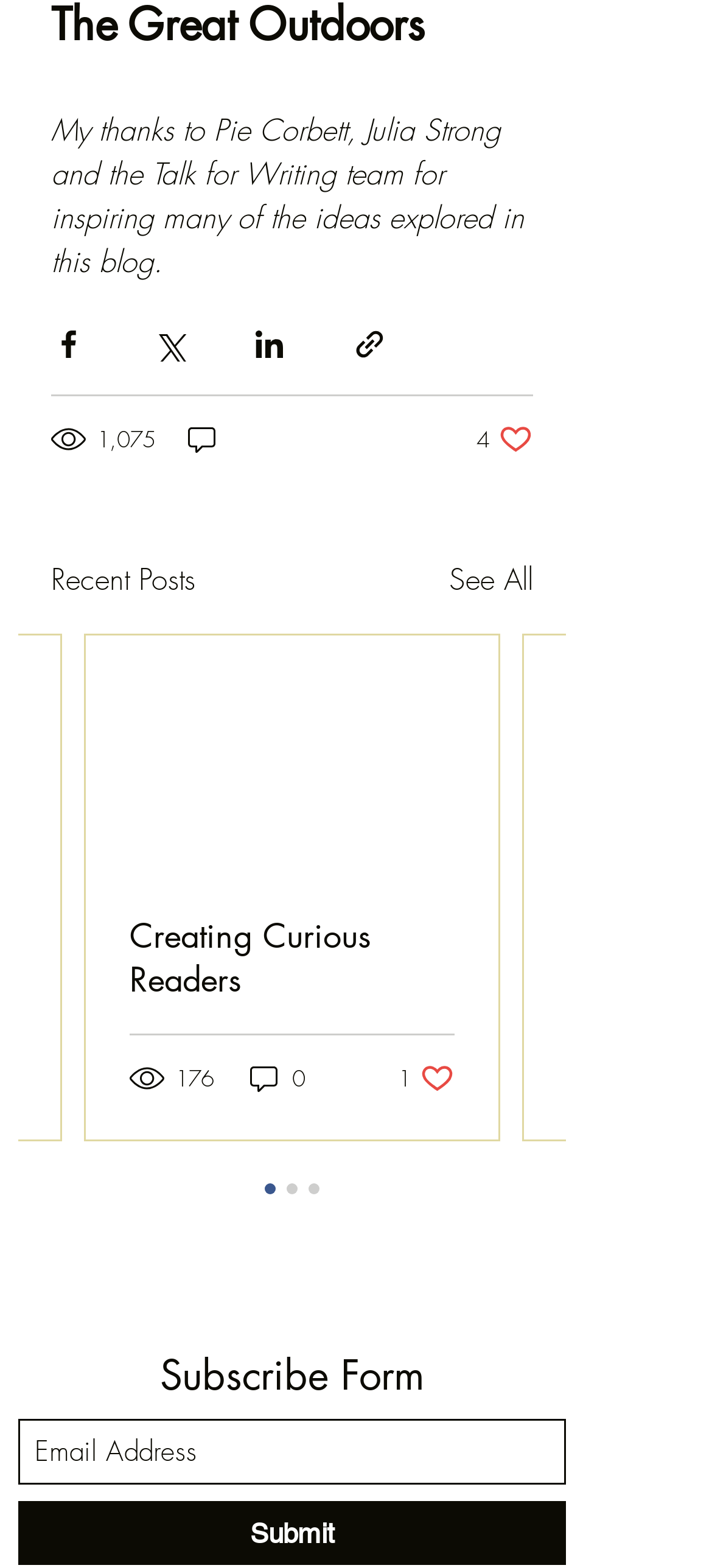Show the bounding box coordinates of the region that should be clicked to follow the instruction: "View recent posts."

[0.072, 0.356, 0.274, 0.384]